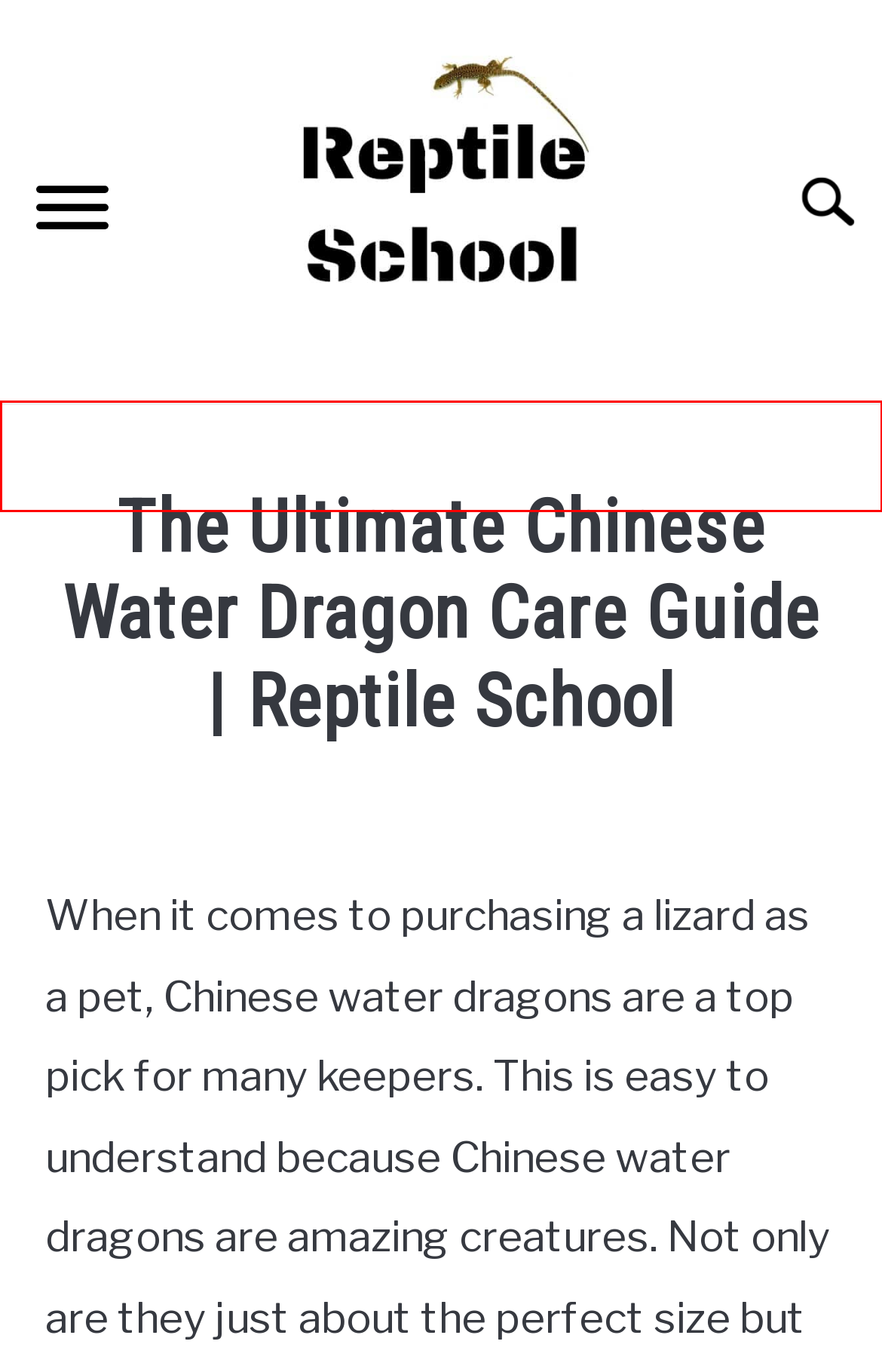Review the screenshot of a webpage which includes a red bounding box around an element. Select the description that best fits the new webpage once the element in the bounding box is clicked. Here are the candidates:
A. Turtles & Tortoises Archives - Reptile School
B. Care Guides Archives - Reptile School
C. Frogs Archives - Reptile School
D. joshuabeurskens, Author at Reptile School
E. About Us - Reptile School
F. Lizards Archives - Reptile School
G. Crocodilians Archives - Reptile School
H. Snakes Archives - Reptile School

B